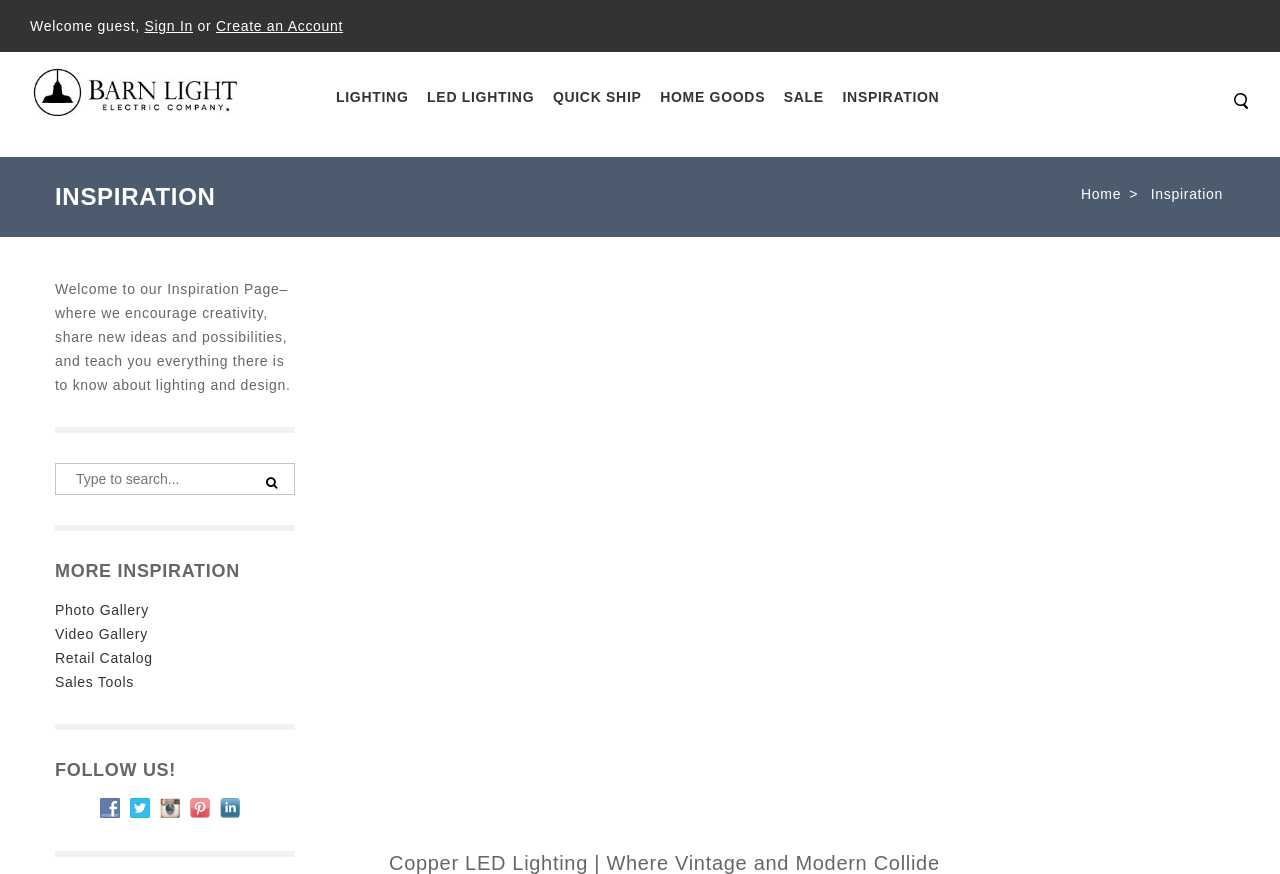Highlight the bounding box coordinates of the element that should be clicked to carry out the following instruction: "Sign in to the account". The coordinates must be given as four float numbers ranging from 0 to 1, i.e., [left, top, right, bottom].

[0.113, 0.021, 0.151, 0.039]